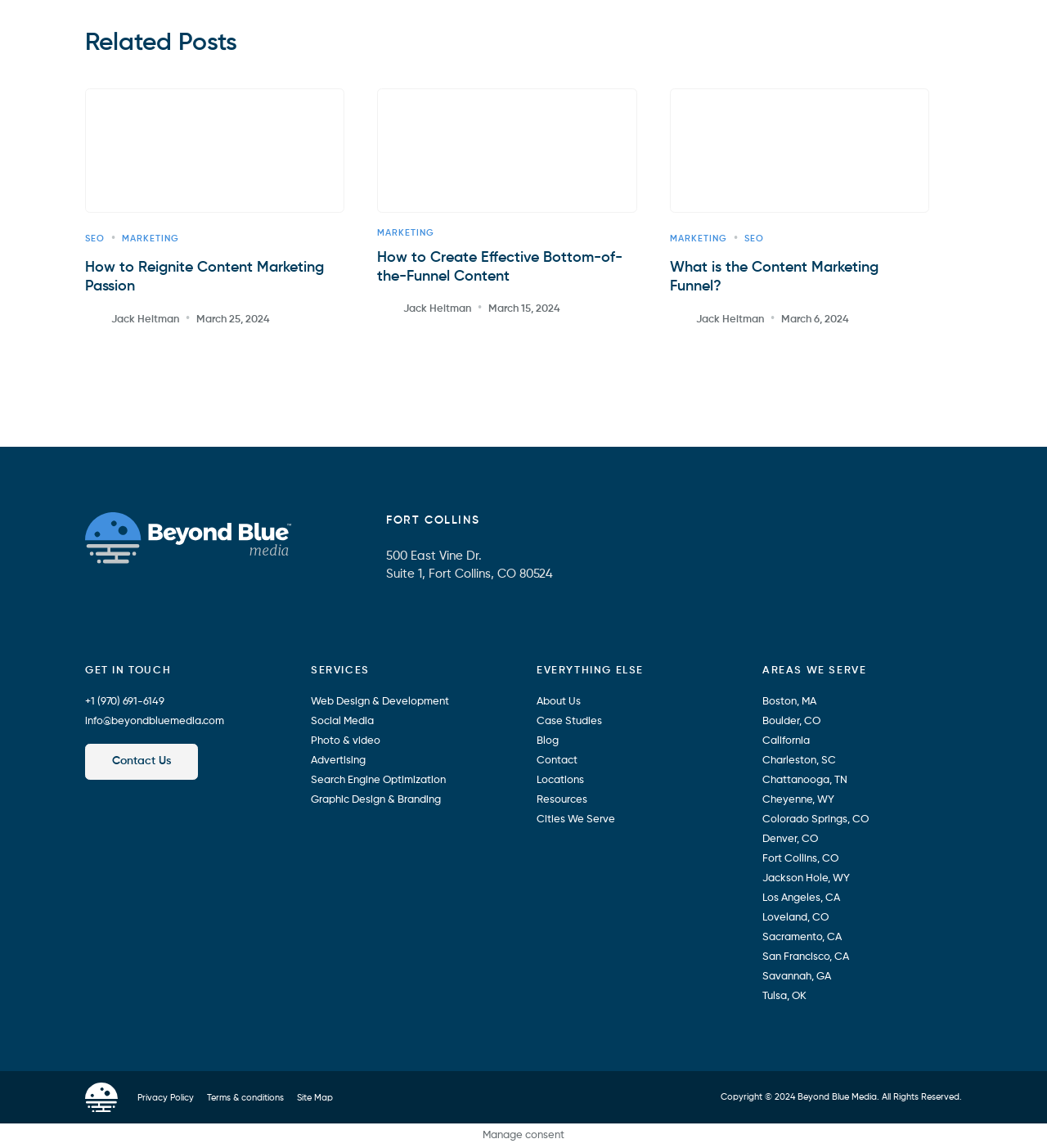Reply to the question with a single word or phrase:
What areas does the company serve?

Boston, MA, Boulder, CO, etc.